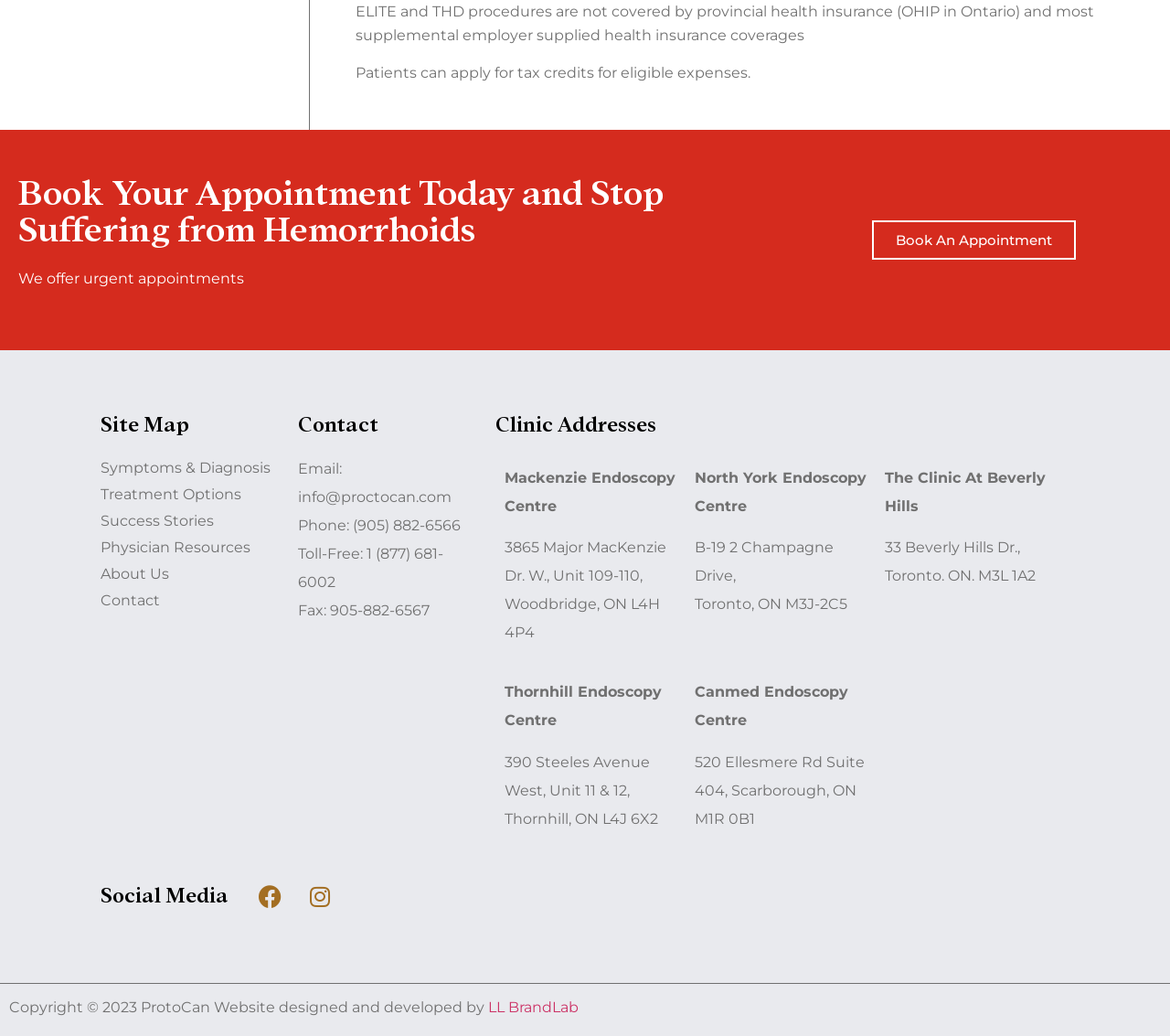Where is the Mackenzie Endoscopy Centre located?
Using the image, answer in one word or phrase.

Woodbridge, ON L4H 4P4